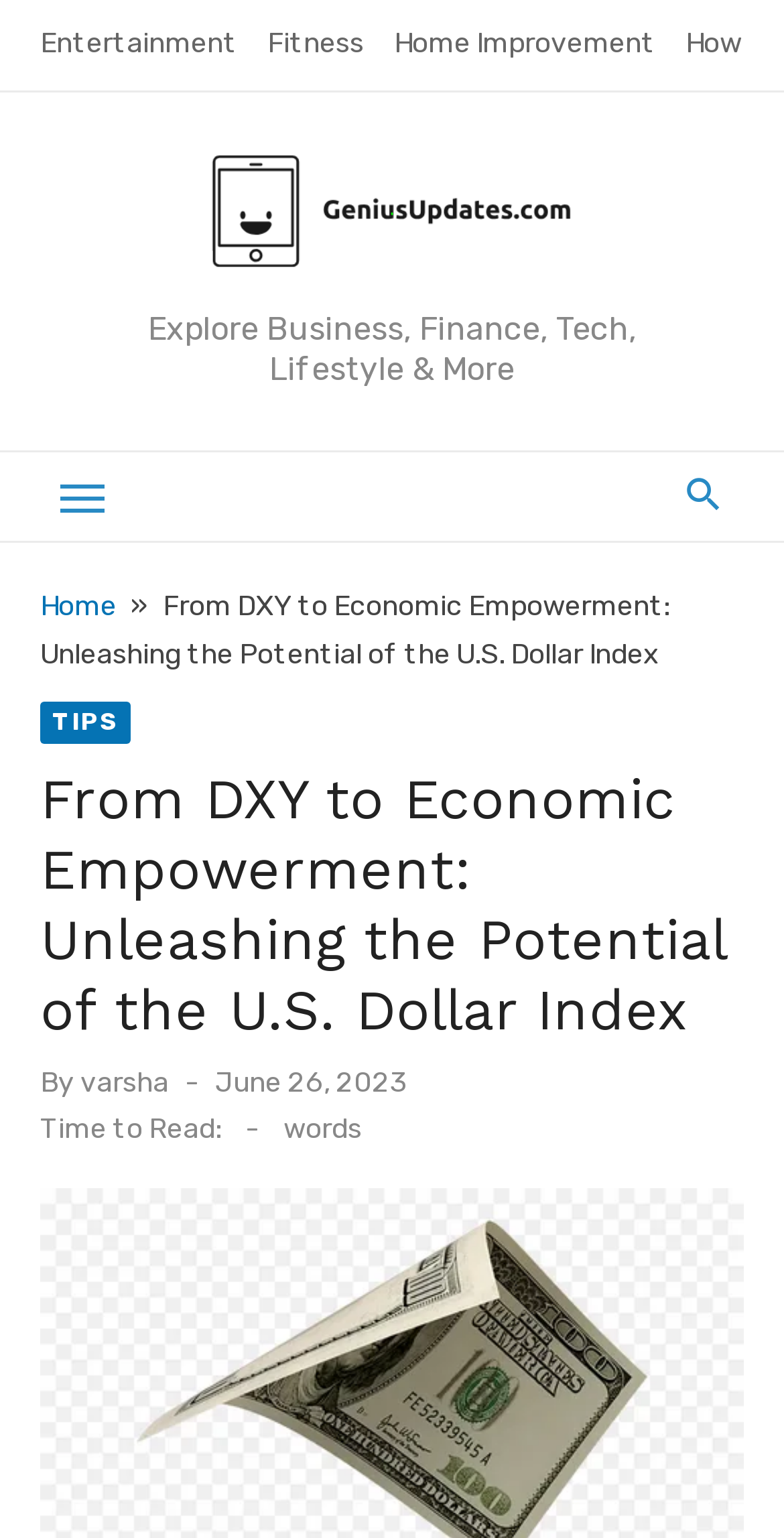Please identify the bounding box coordinates of the element that needs to be clicked to execute the following command: "Click on the 'Home Improvement' link". Provide the bounding box using four float numbers between 0 and 1, formatted as [left, top, right, bottom].

[0.503, 0.017, 0.836, 0.039]